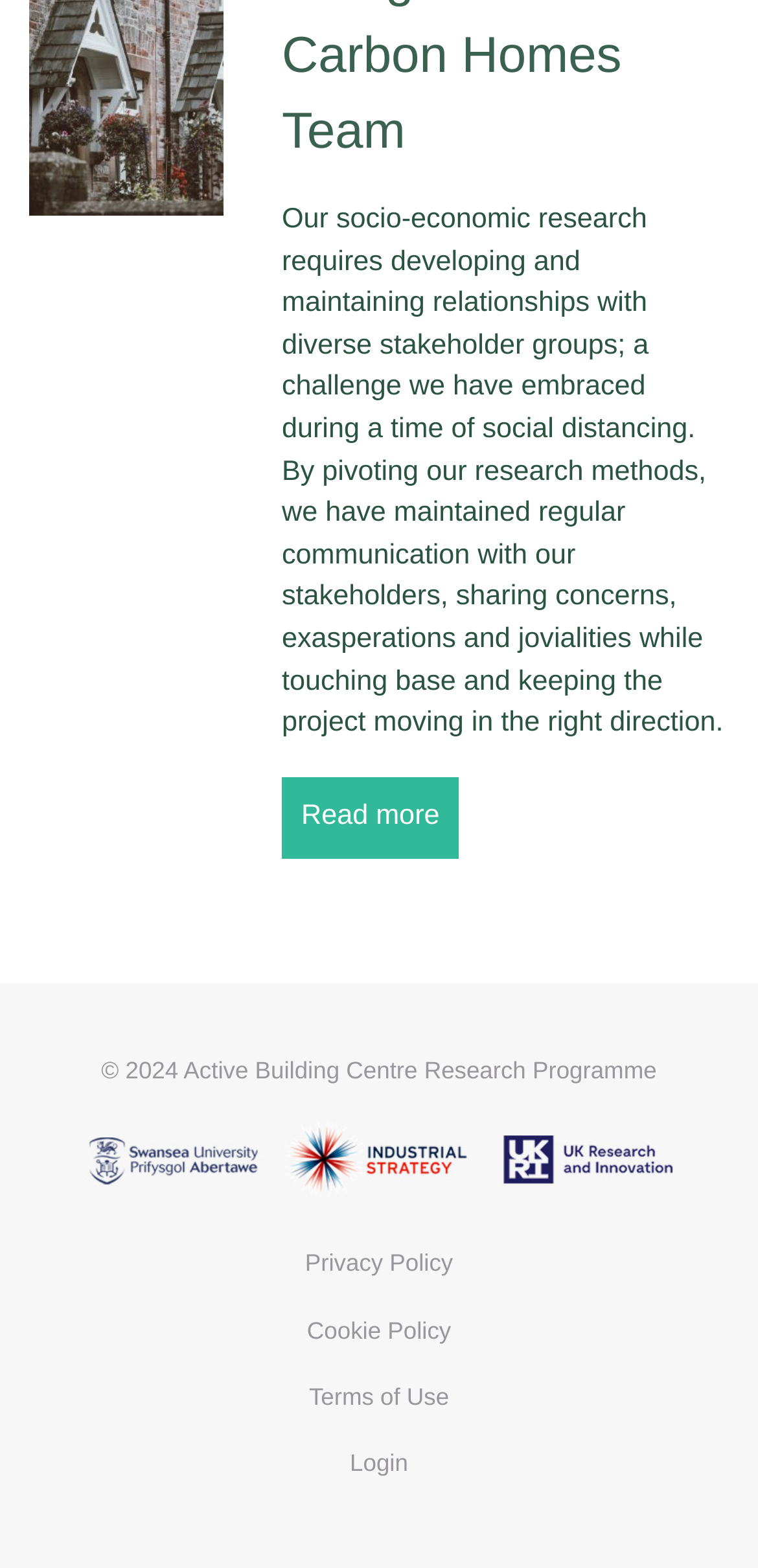For the given element description Active Building Centre Research Programme, determine the bounding box coordinates of the UI element. The coordinates should follow the format (top-left x, top-left y, bottom-right x, bottom-right y) and be within the range of 0 to 1.

[0.242, 0.674, 0.866, 0.691]